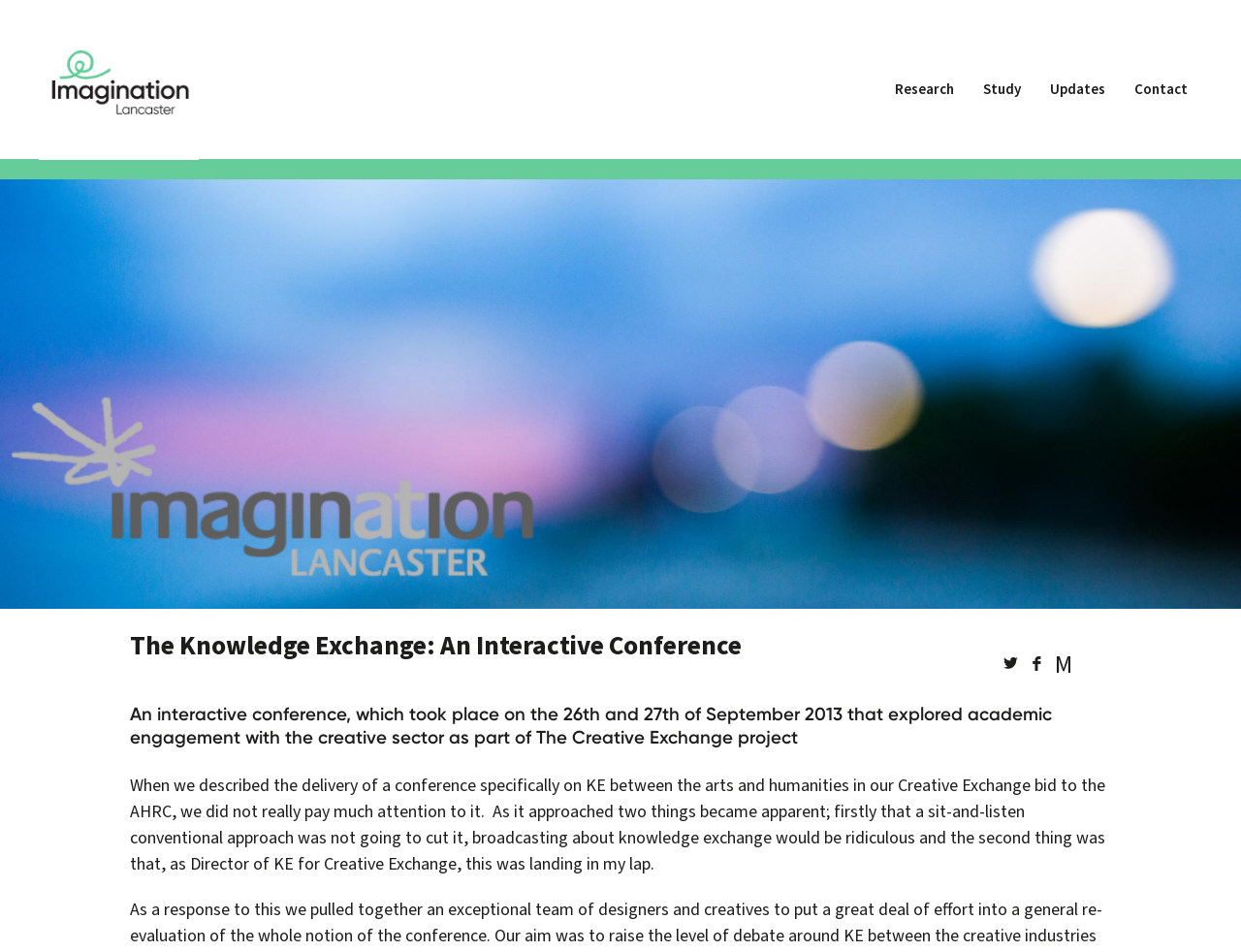Locate the bounding box coordinates of the area where you should click to accomplish the instruction: "Go to Study".

[0.78, 0.084, 0.834, 0.106]